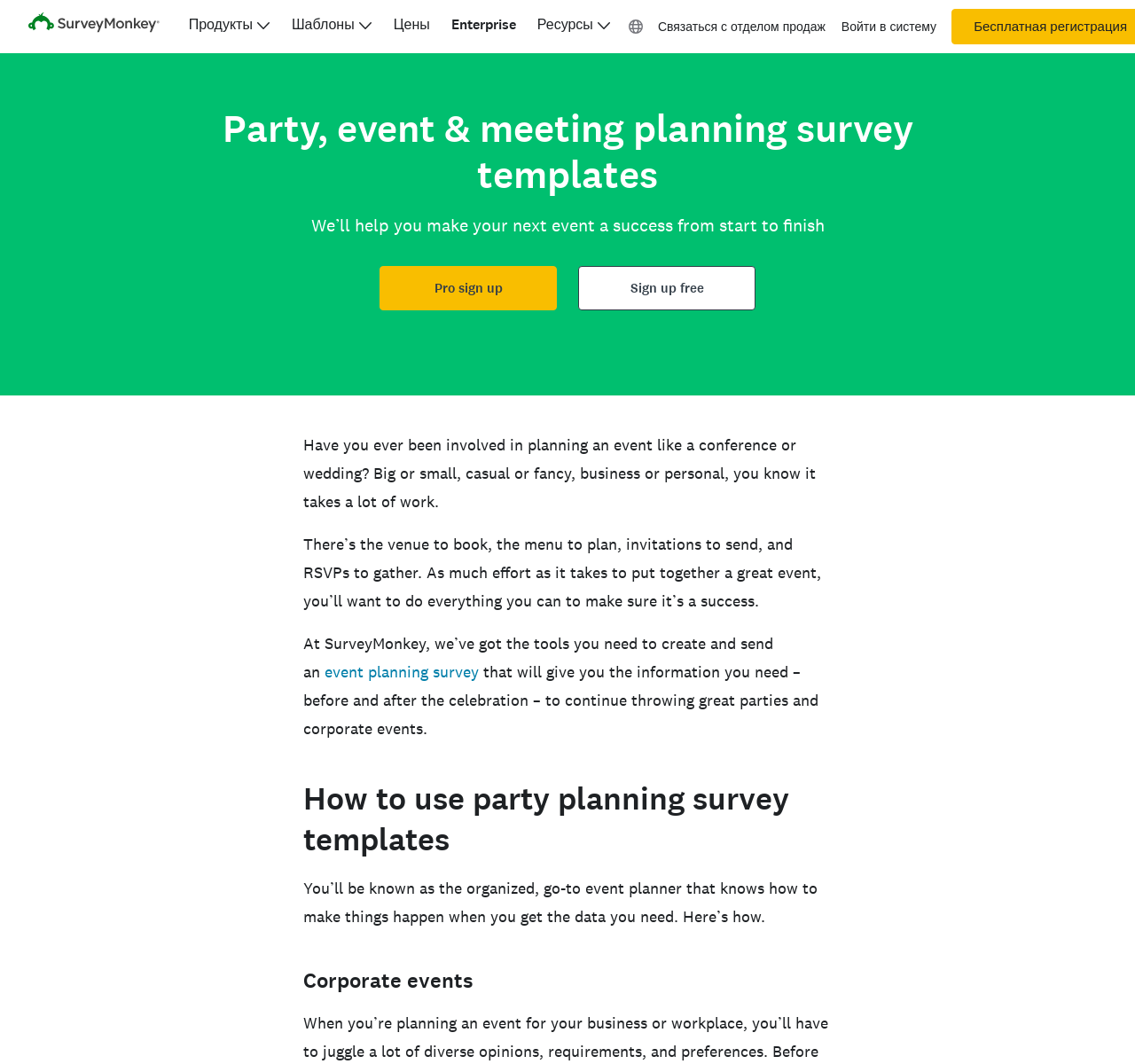Identify and extract the main heading of the webpage.

Party, event & meeting planning survey templates